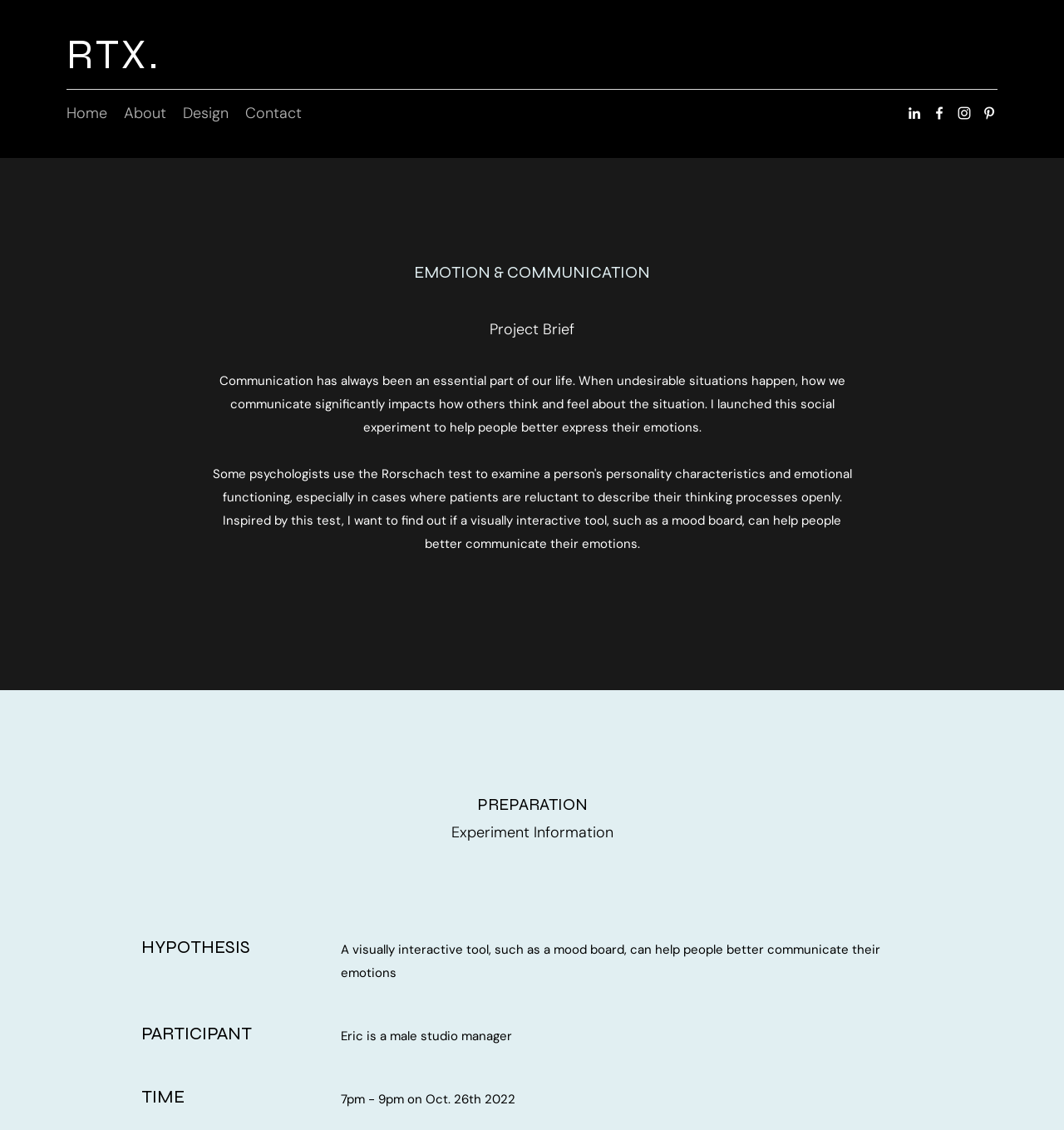Give a concise answer using only one word or phrase for this question:
What is the purpose of the mood board in the experiment?

To help people communicate emotions